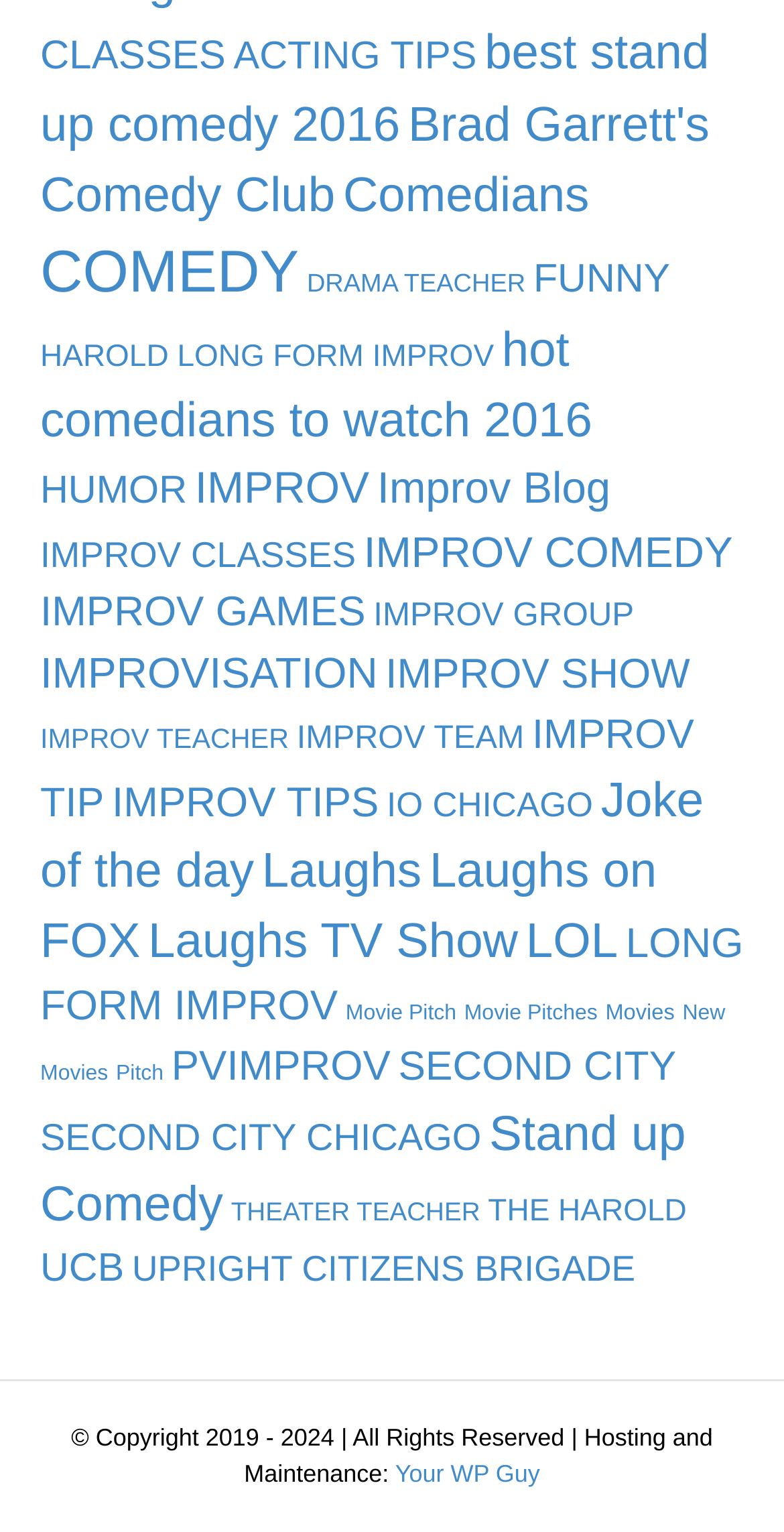How many links are on this webpage?
Based on the image, respond with a single word or phrase.

69